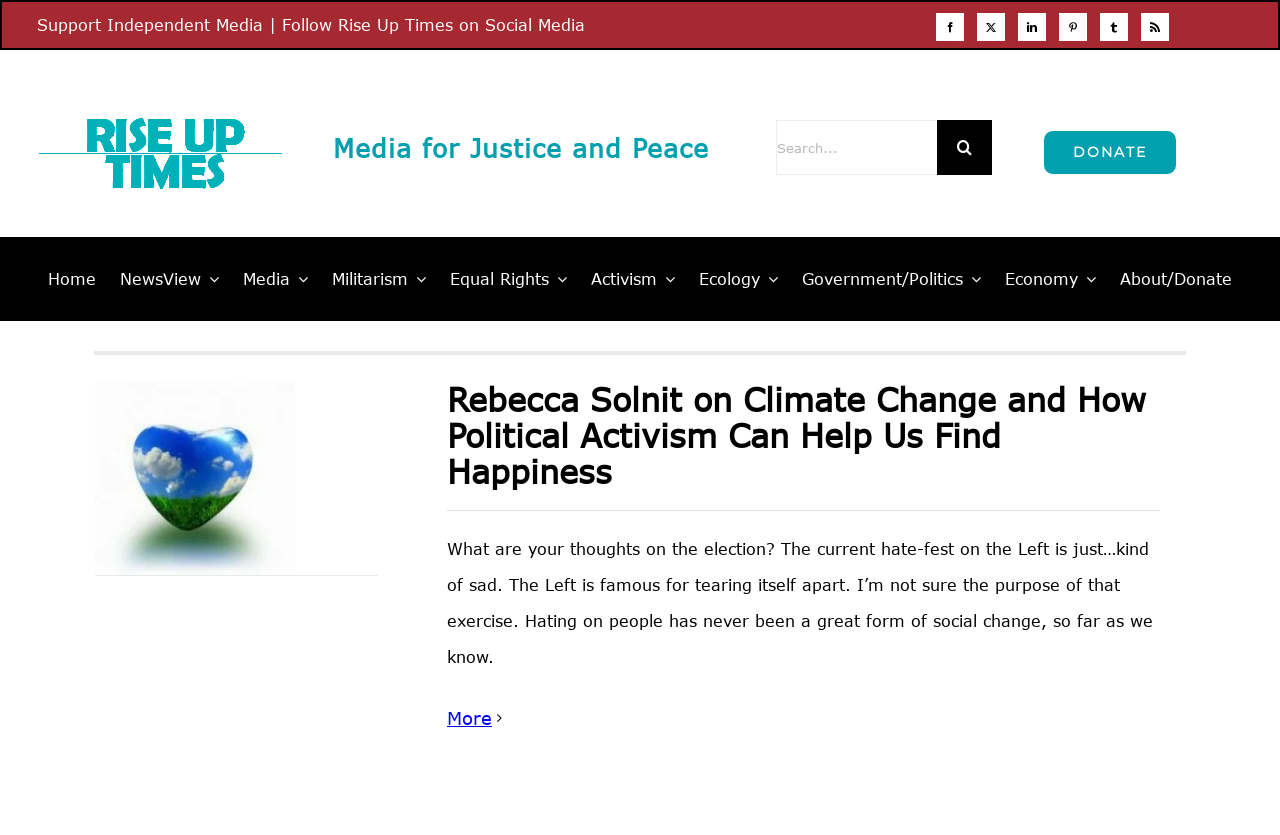Show me the bounding box coordinates of the clickable region to achieve the task as per the instruction: "Follow Rise Up Times on Facebook".

[0.731, 0.016, 0.753, 0.049]